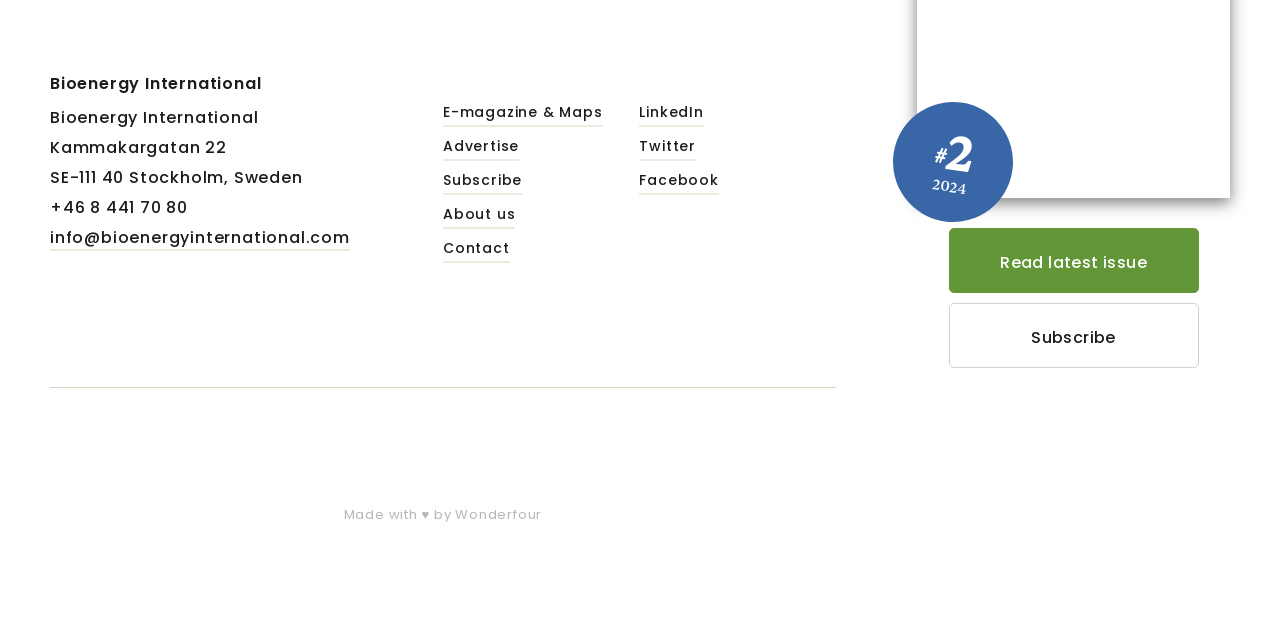Determine the bounding box coordinates of the area to click in order to meet this instruction: "Follow Bioenergy International on LinkedIn".

[0.5, 0.167, 0.55, 0.204]